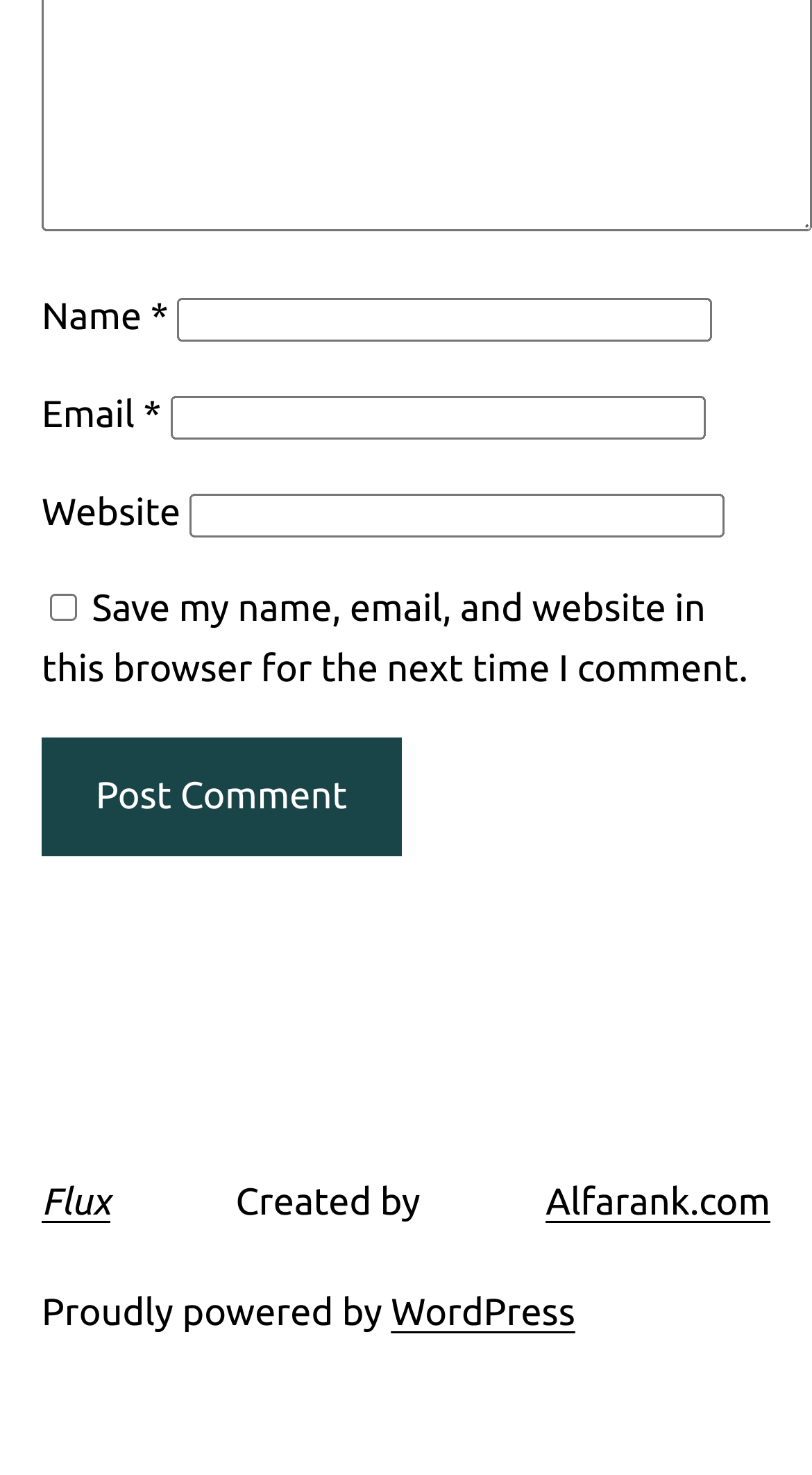Reply to the question with a brief word or phrase: What is the name of the platform powering this website?

WordPress